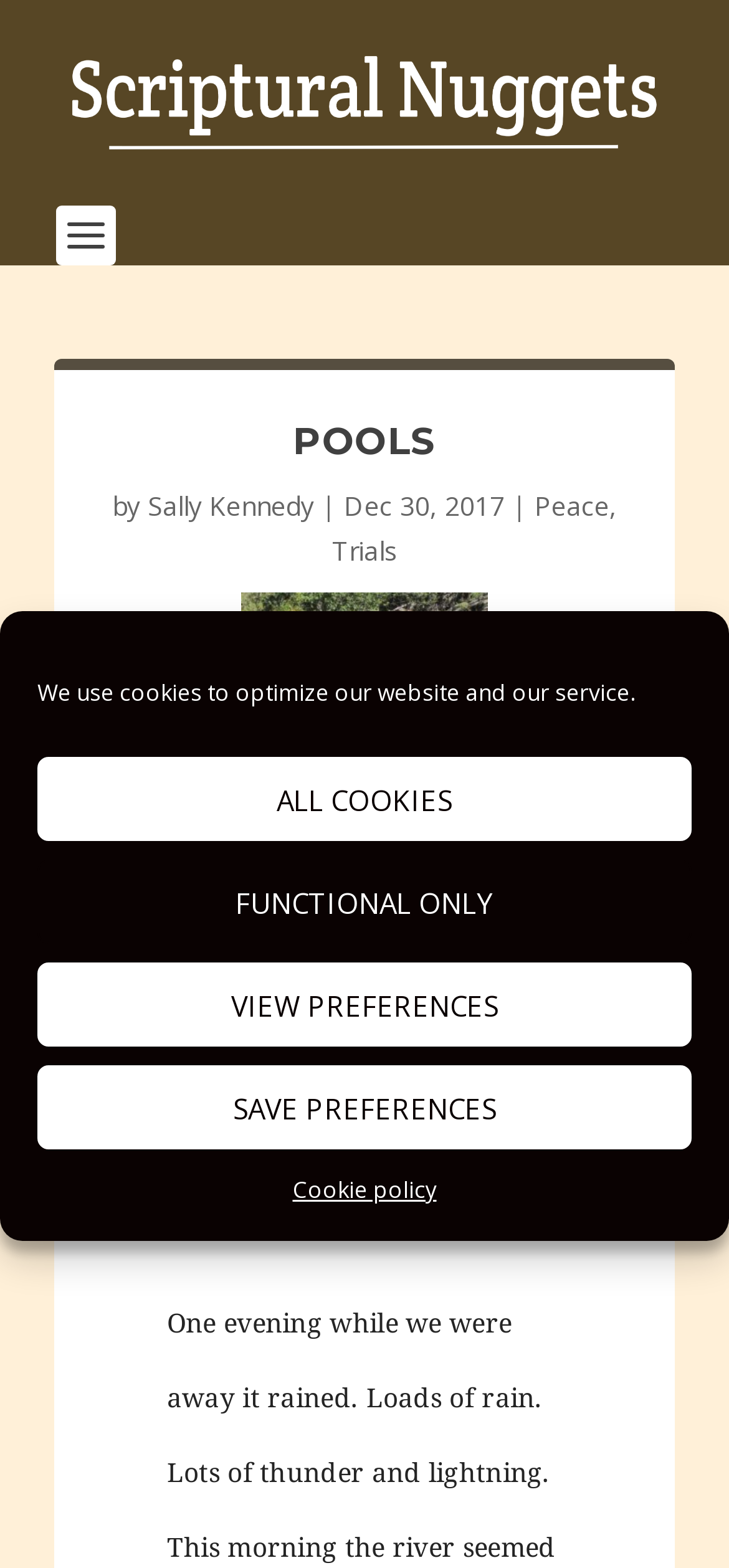Determine the bounding box coordinates for the UI element with the following description: "Sally Kennedy". The coordinates should be four float numbers between 0 and 1, represented as [left, top, right, bottom].

[0.203, 0.311, 0.431, 0.334]